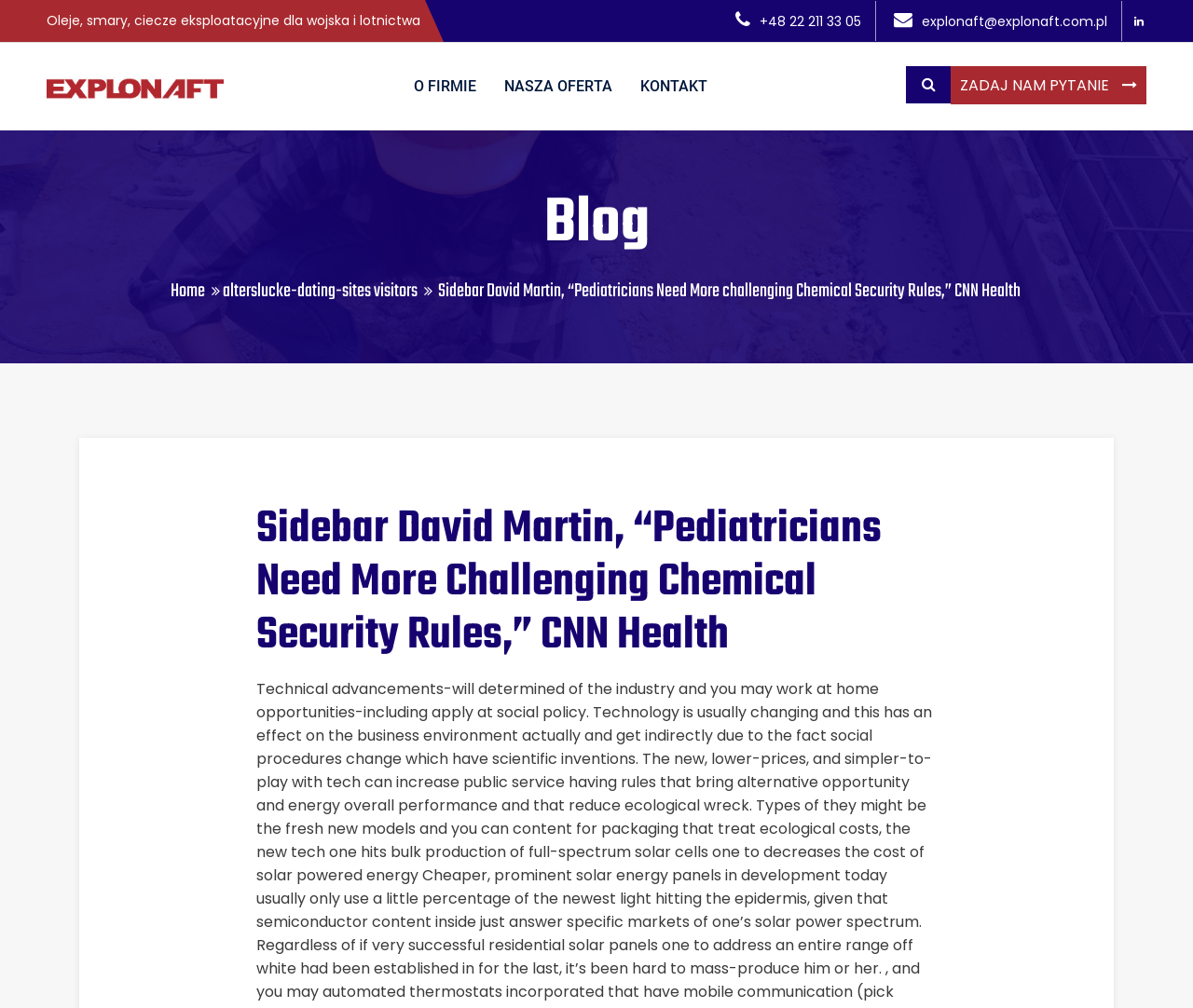How many main sections are there in the navigation menu?
Using the image as a reference, answer with just one word or a short phrase.

3